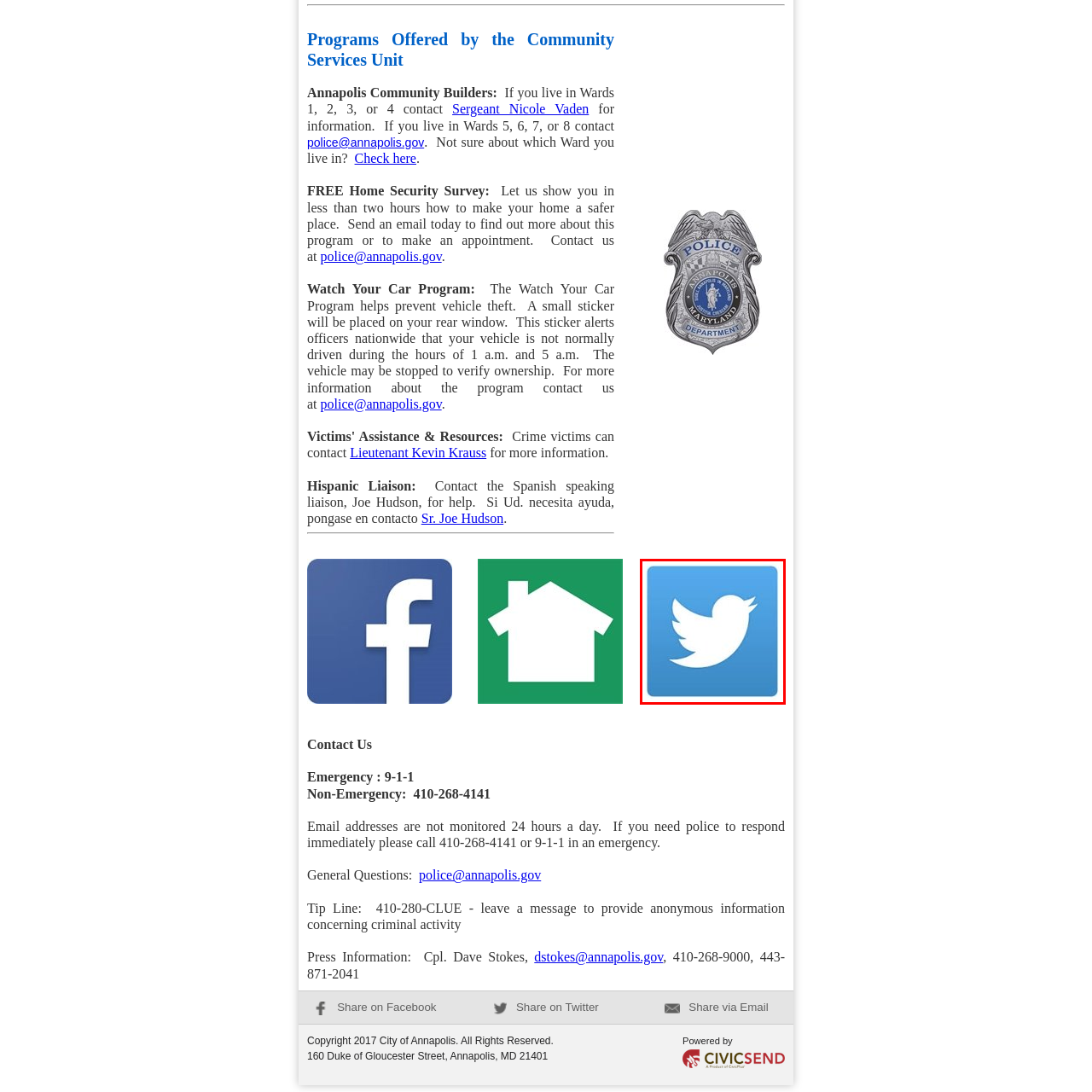Please scrutinize the portion of the image inside the purple boundary and provide an elaborate answer to the question below, relying on the visual elements: 
What is the primary purpose of Twitter?

Twitter is a social media platform known for its microblogging services, which allows users to share thoughts, news, and updates through short messages, often referred to as tweets, facilitating real-time discussions and interactions within its active community.